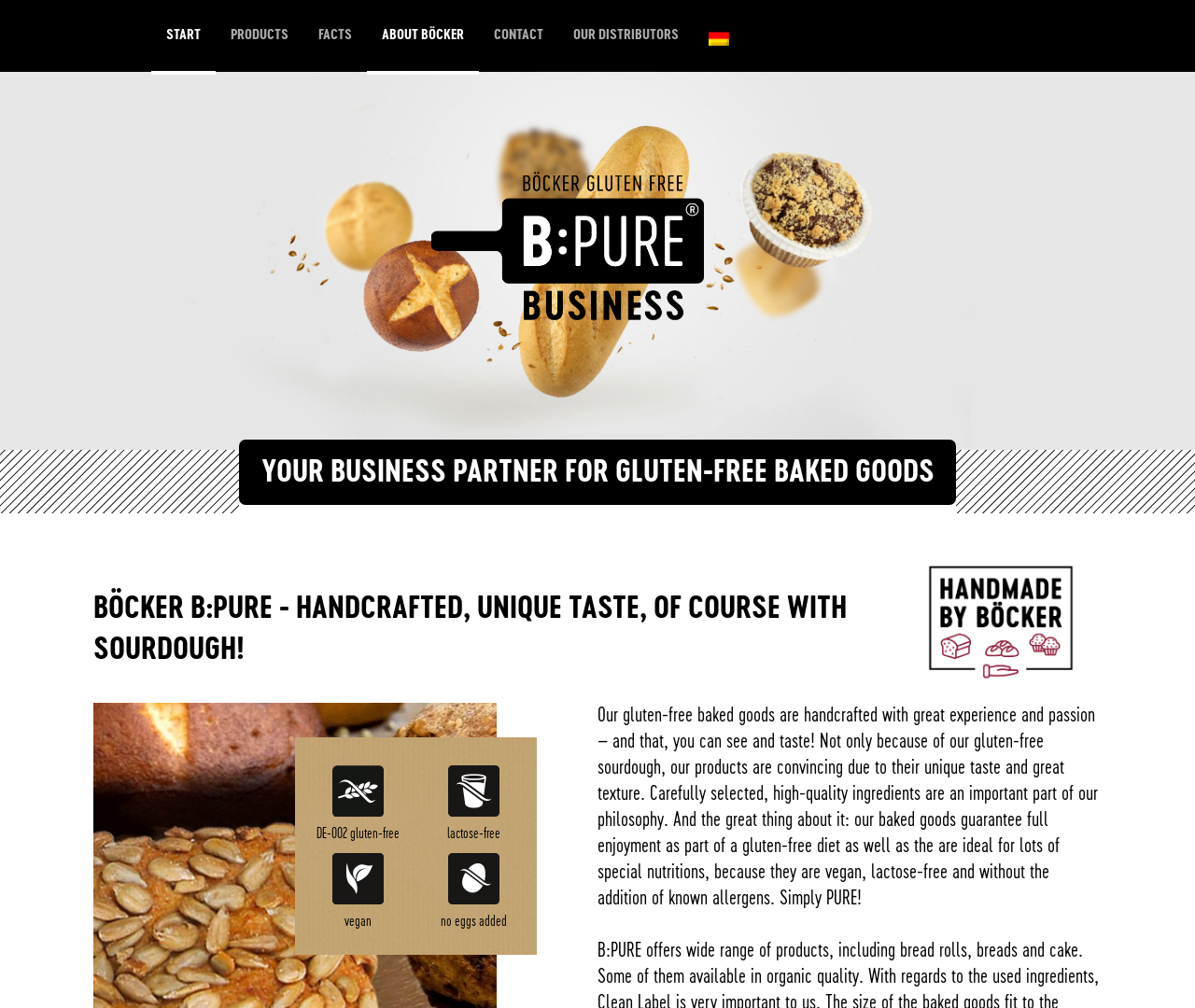Determine the bounding box coordinates (top-left x, top-left y, bottom-right x, bottom-right y) of the UI element described in the following text: Imprint

[0.388, 0.975, 0.424, 0.994]